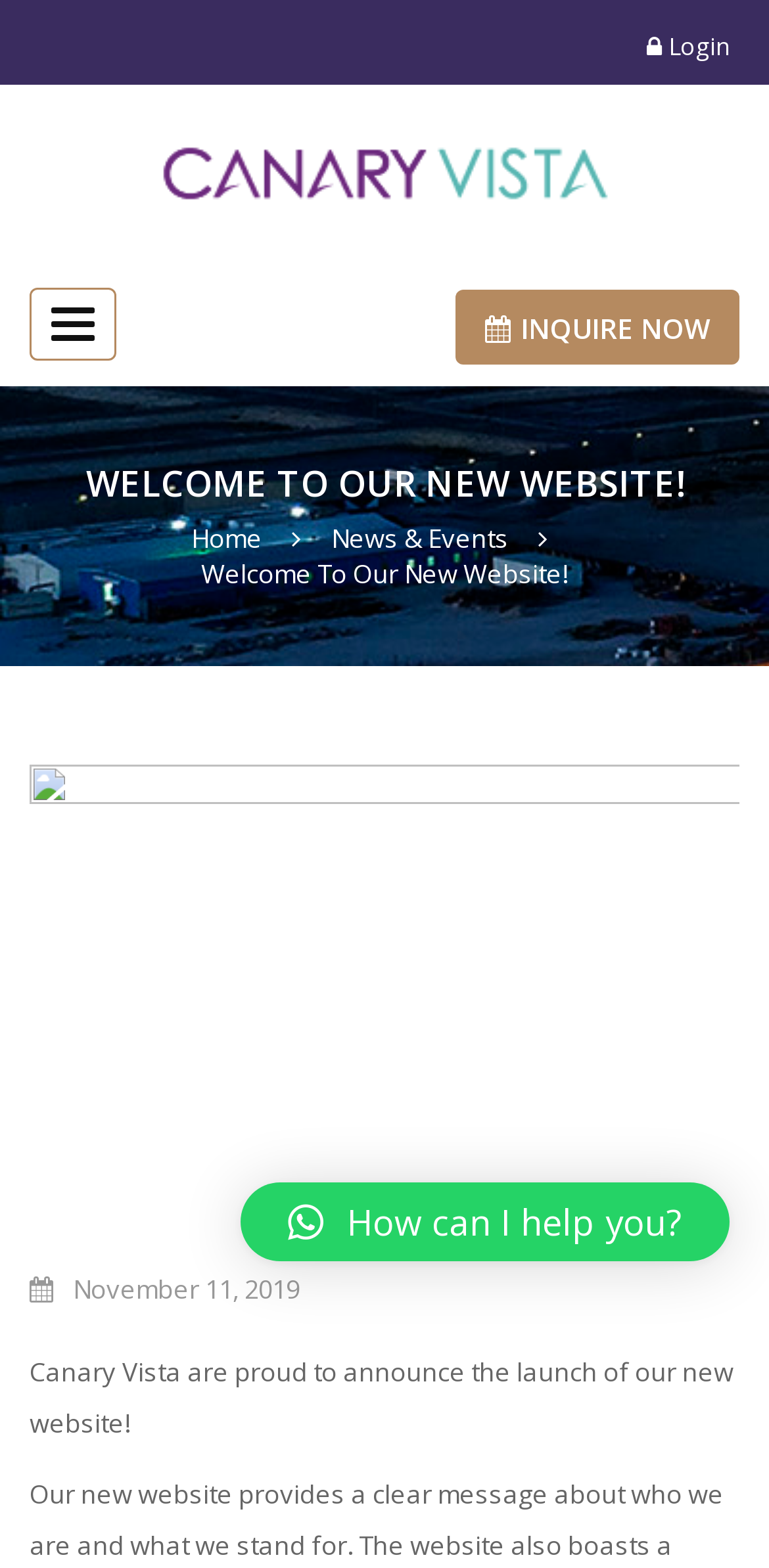What is the theme of the news or event mentioned?
Based on the image, answer the question with a single word or brief phrase.

Launch of new website